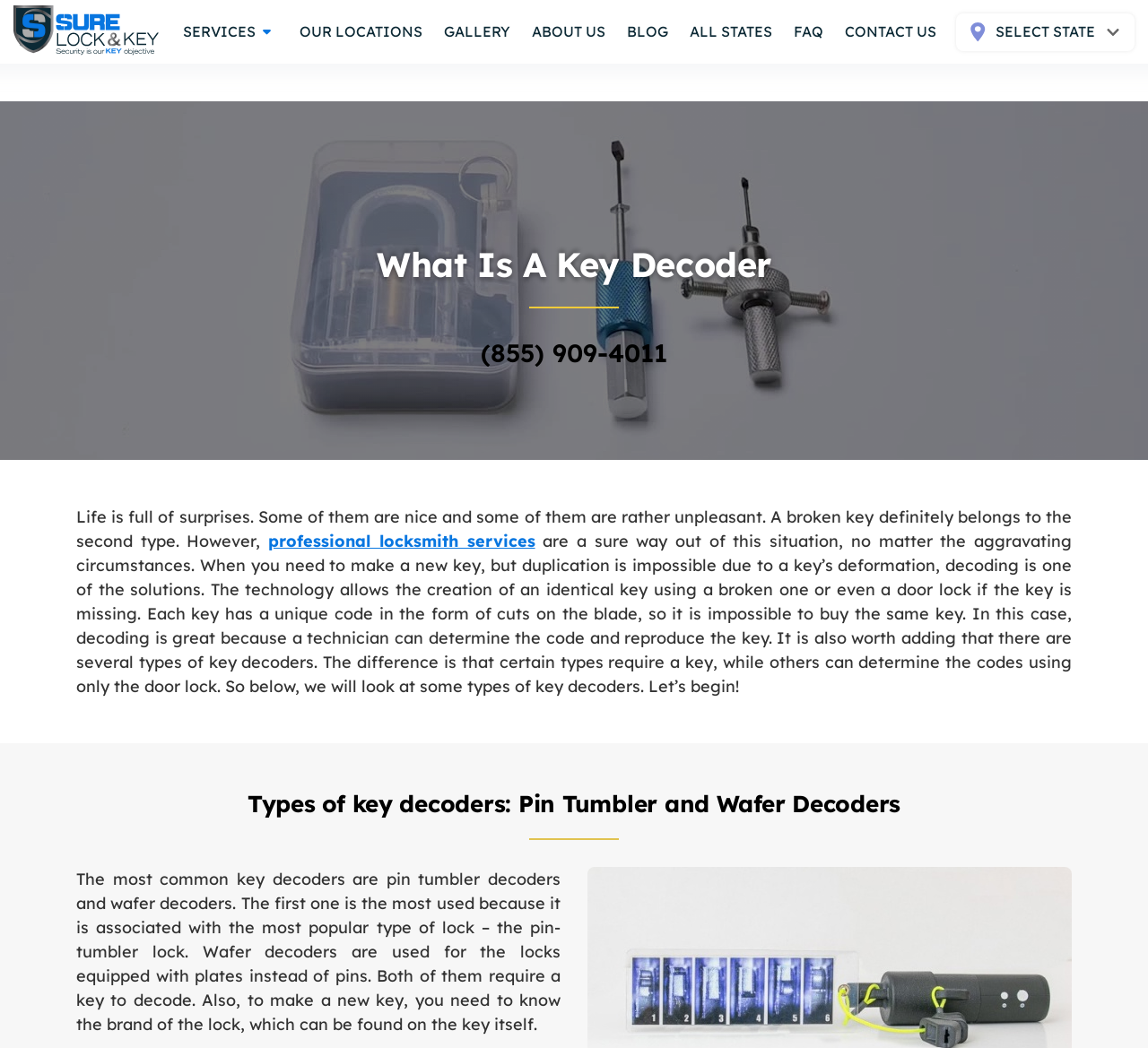Please determine the bounding box coordinates of the section I need to click to accomplish this instruction: "Click the company logo".

[0.012, 0.005, 0.138, 0.056]